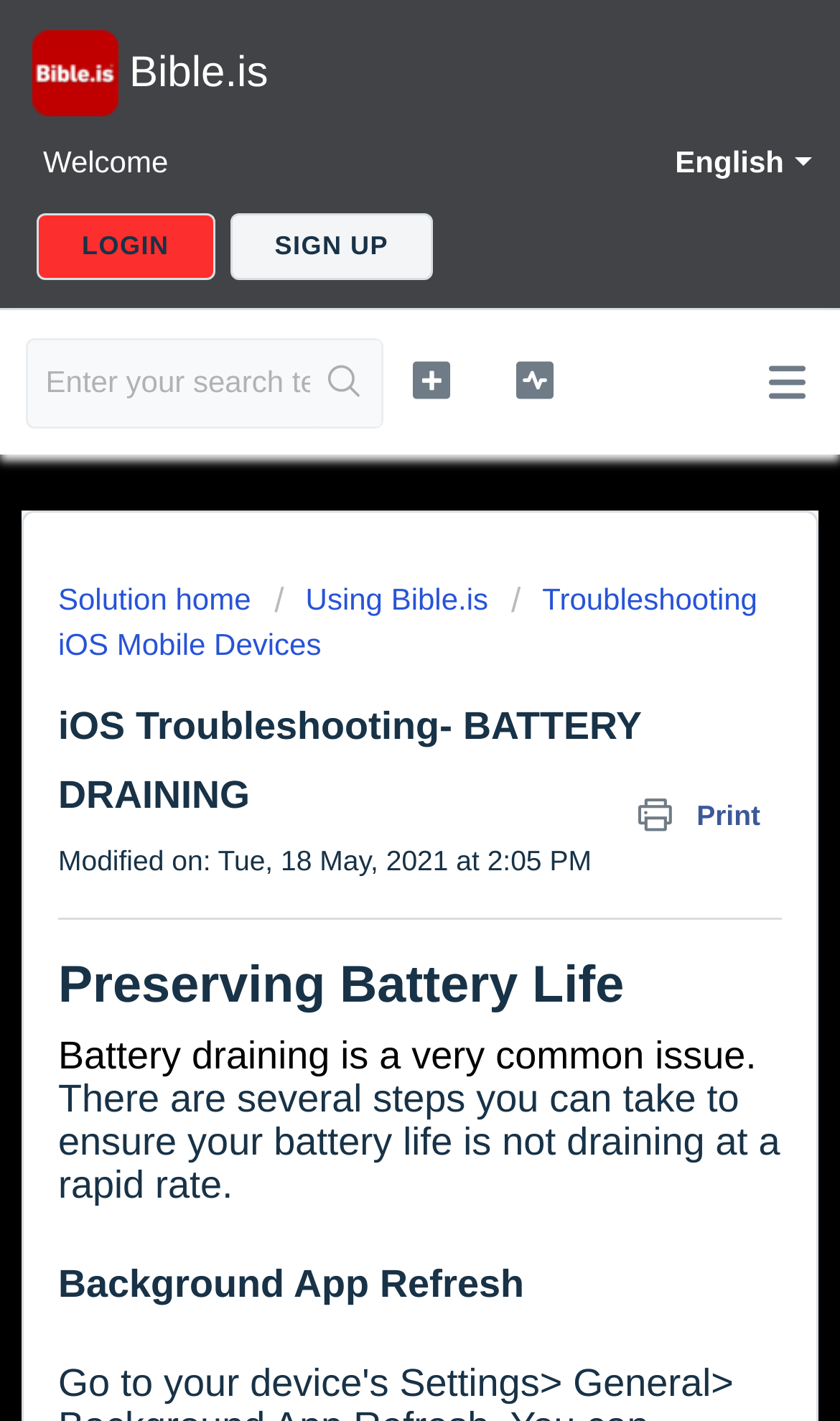Find the bounding box coordinates of the area that needs to be clicked in order to achieve the following instruction: "Download something". The coordinates should be specified as four float numbers between 0 and 1, i.e., [left, top, right, bottom].

[0.364, 0.446, 0.446, 0.495]